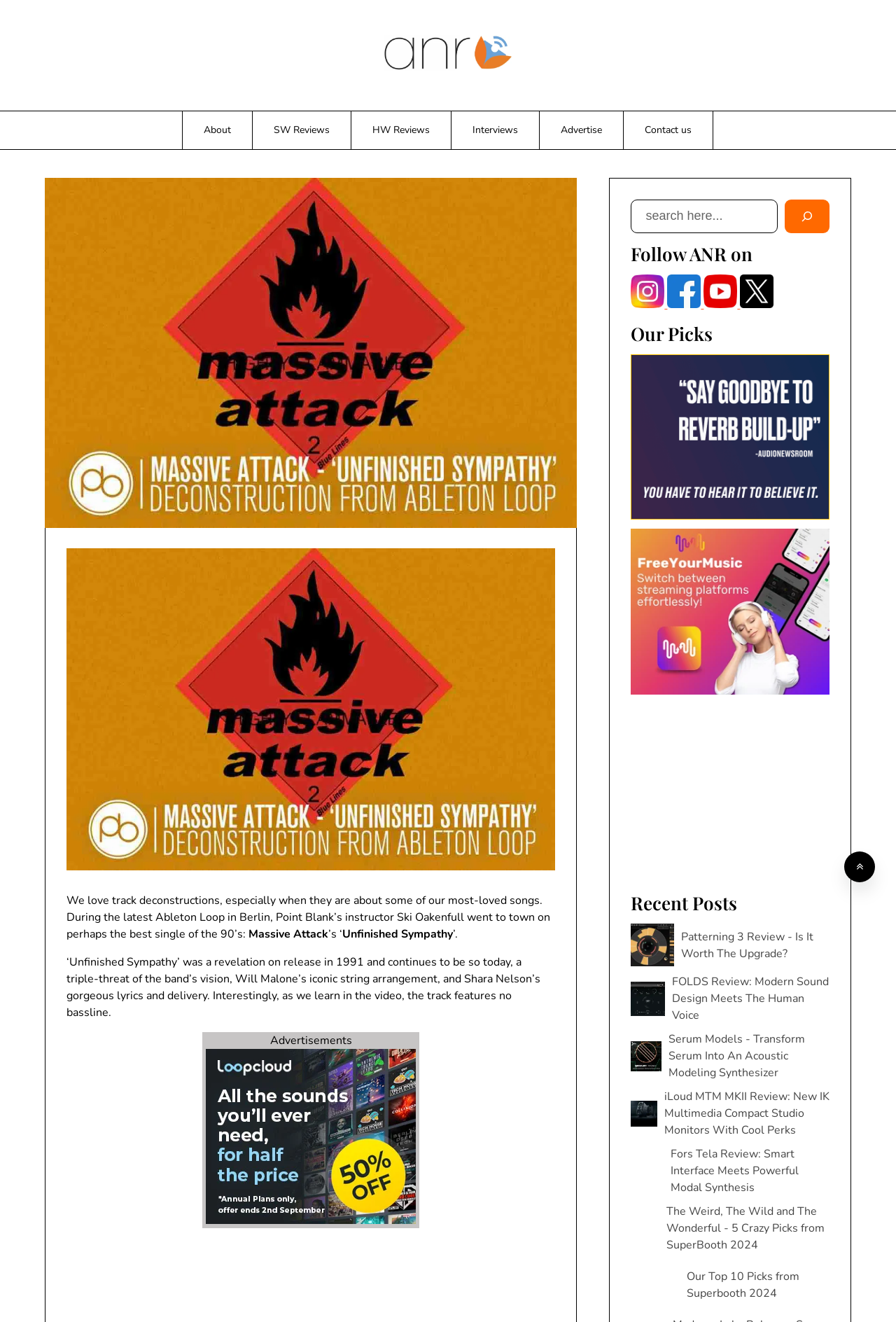What is the name of the website?
Based on the screenshot, provide your answer in one word or phrase.

AudioNewsRoom